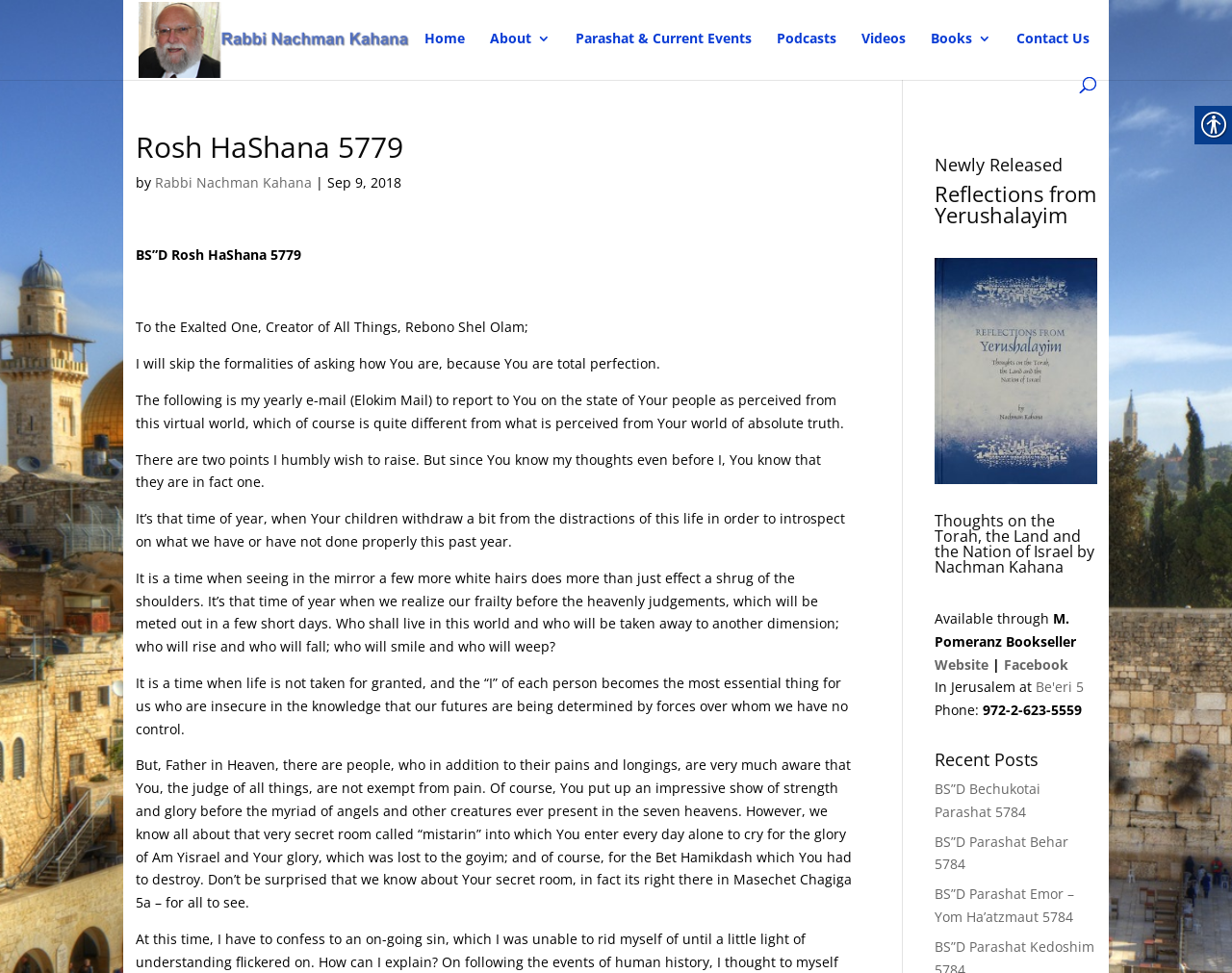What is the title or heading displayed on the webpage?

Rosh HaShana 5779